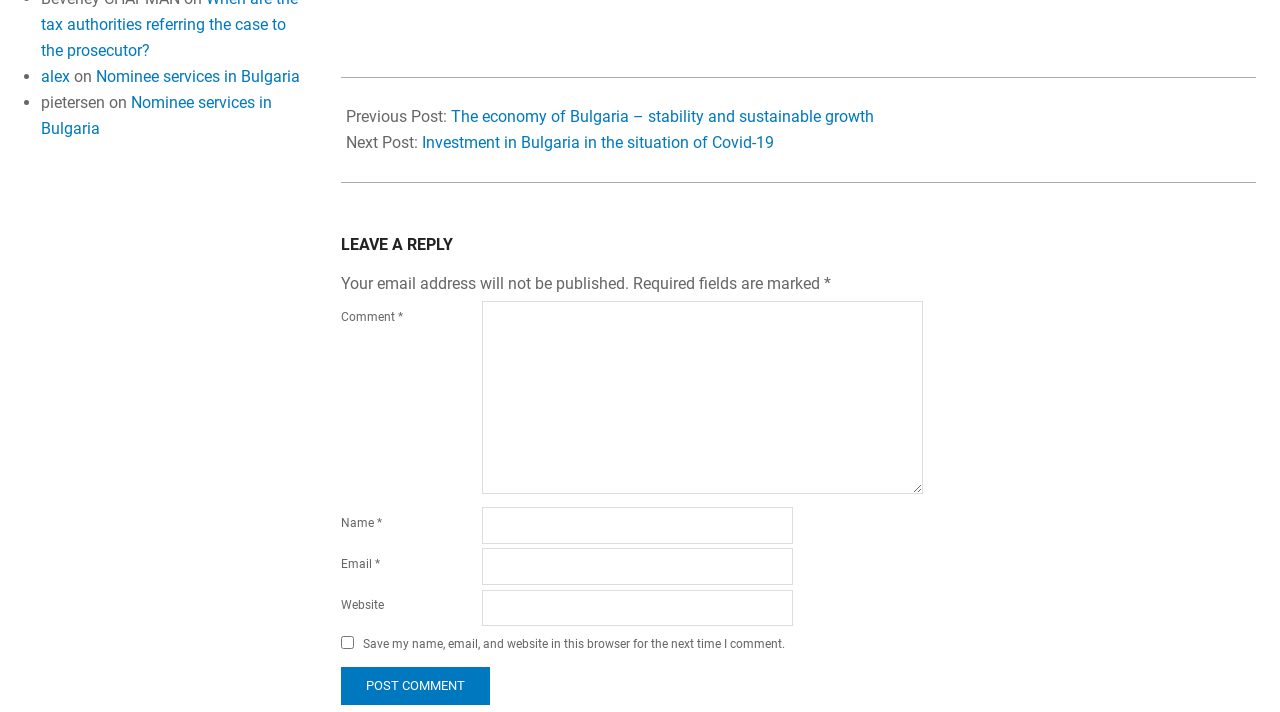Can you determine the bounding box coordinates of the area that needs to be clicked to fulfill the following instruction: "Click on the 'The economy of Bulgaria – stability and sustainable growth' link"?

[0.352, 0.151, 0.683, 0.177]